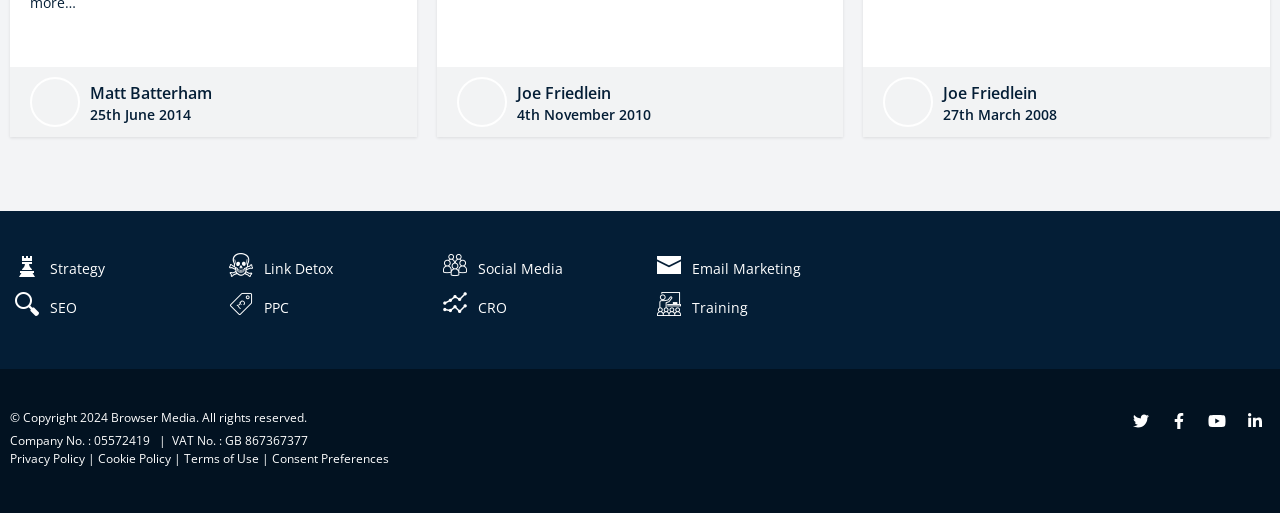How many social media links are there?
Analyze the screenshot and provide a detailed answer to the question.

The social media links can be found in the footer section of the webpage, and there are four links: Twitter, Facebook, YouTube, and LinkedIn.